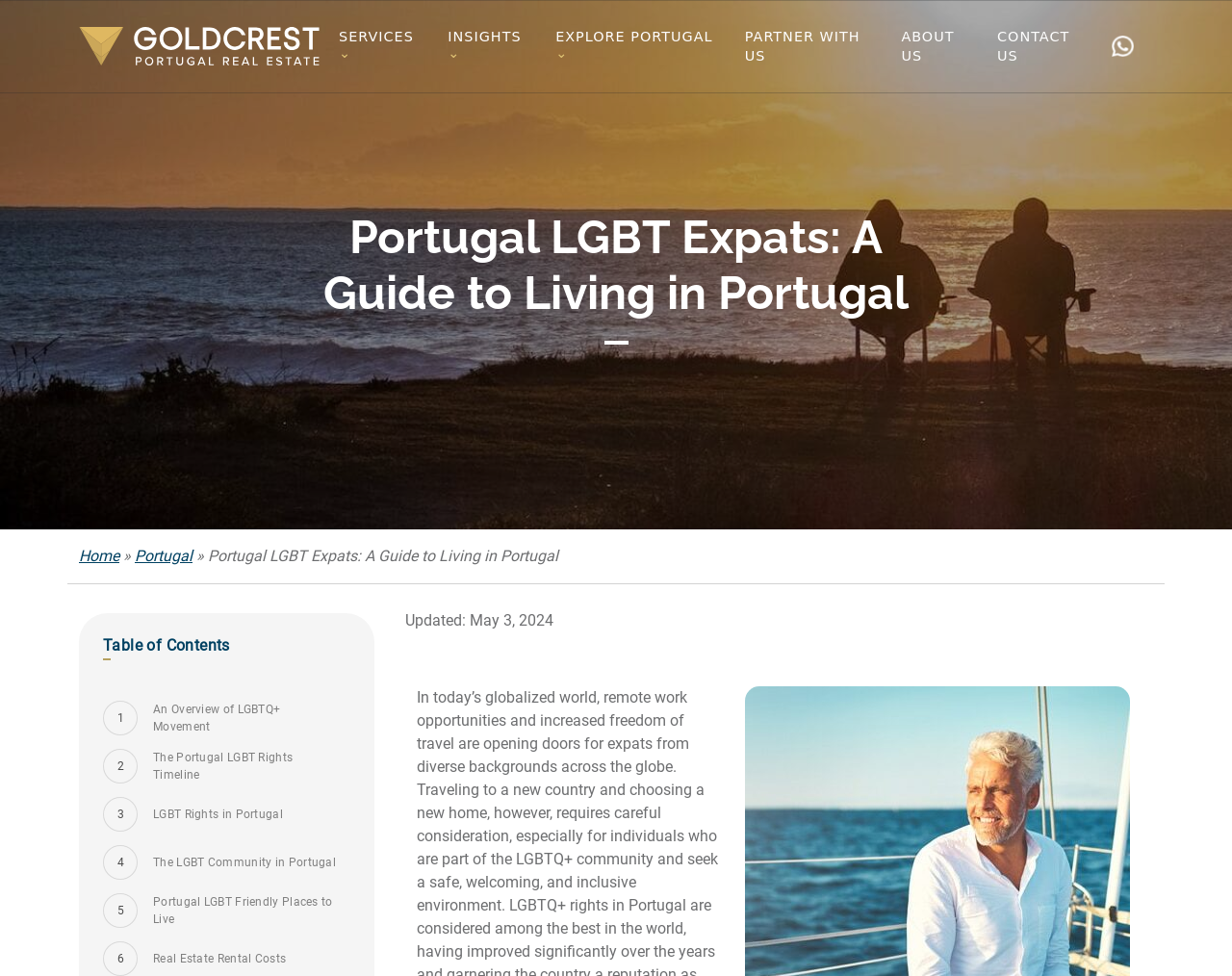Using the provided element description "Real Estate Rental Costs", determine the bounding box coordinates of the UI element.

[0.084, 0.973, 0.24, 0.991]